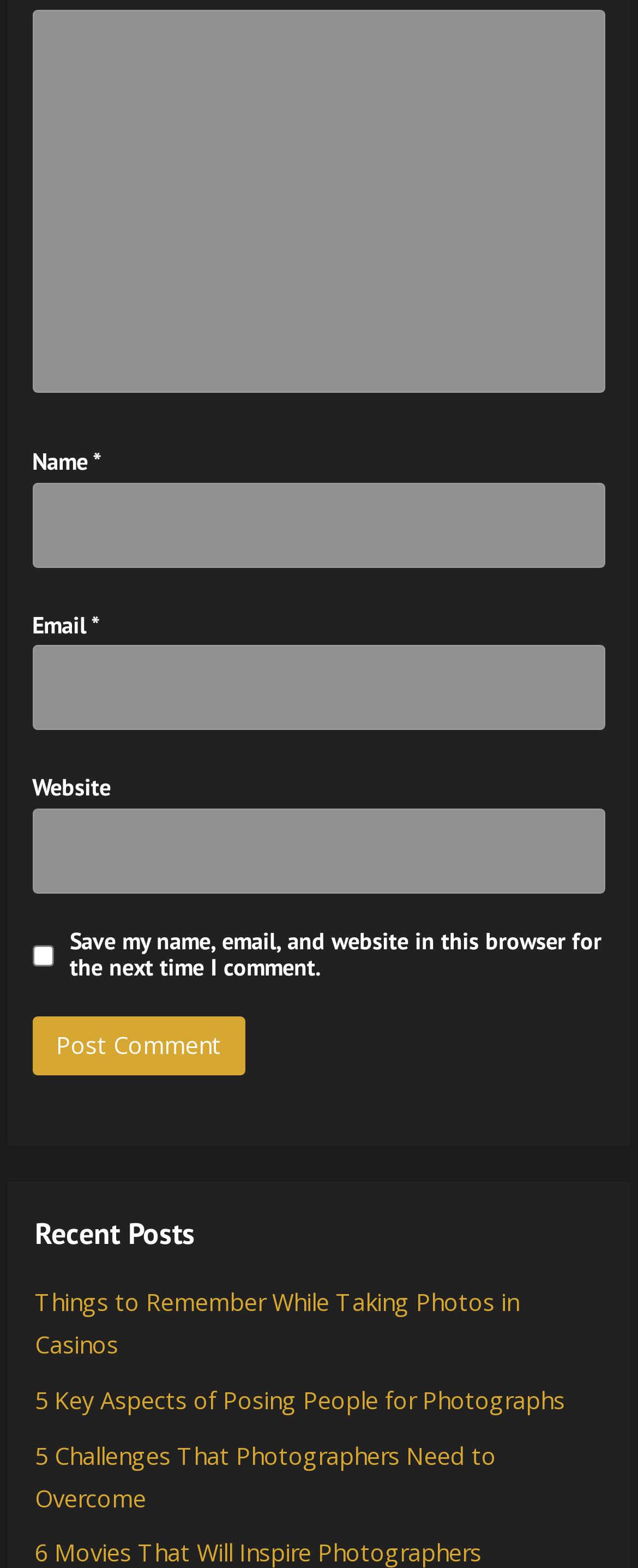Indicate the bounding box coordinates of the element that must be clicked to execute the instruction: "Enter a comment". The coordinates should be given as four float numbers between 0 and 1, i.e., [left, top, right, bottom].

[0.051, 0.007, 0.949, 0.25]